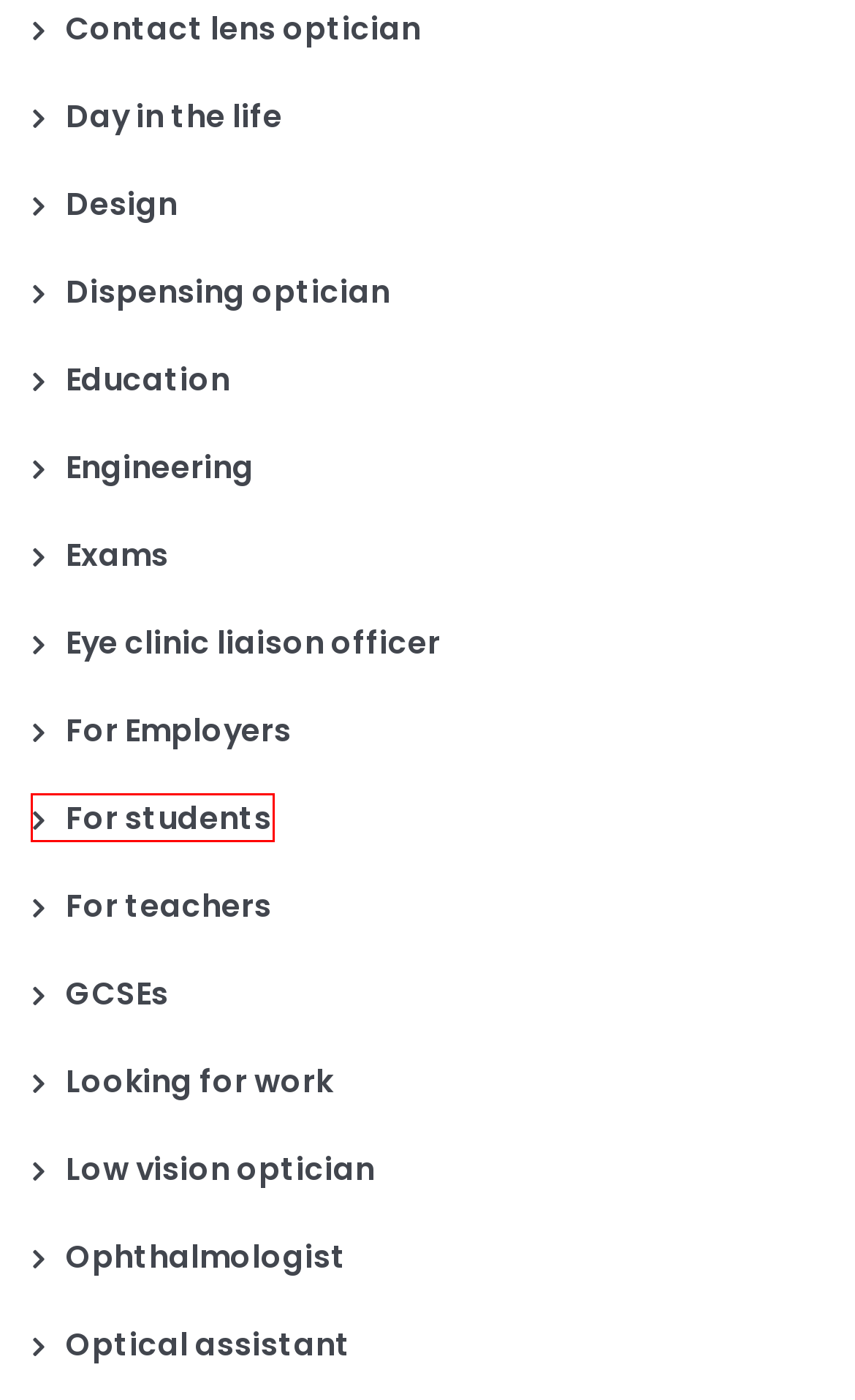Observe the screenshot of a webpage with a red bounding box around an element. Identify the webpage description that best fits the new page after the element inside the bounding box is clicked. The candidates are:
A. Exams – Careers in Eyecare
B. For students – Careers in Eyecare
C. Contact lens optician – Careers in Eyecare
D. Looking for work – Careers in Eyecare
E. For Employers – Careers in Eyecare
F. For teachers – Careers in Eyecare
G. Dispensing optician – Careers in Eyecare
H. Engineering – Careers in Eyecare

B